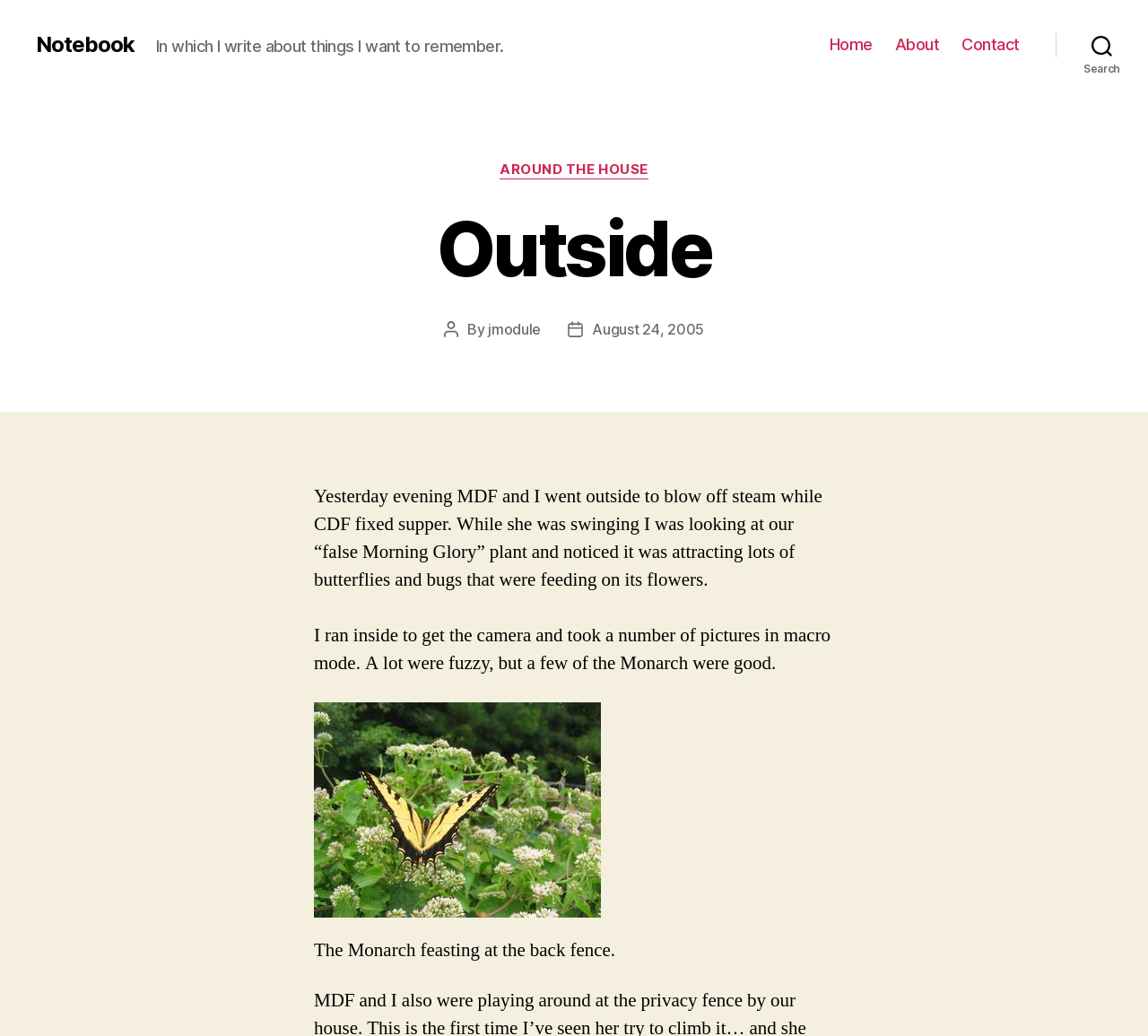Identify the bounding box coordinates for the element you need to click to achieve the following task: "Click on the 'AROUND THE HOUSE' link". Provide the bounding box coordinates as four float numbers between 0 and 1, in the form [left, top, right, bottom].

[0.435, 0.156, 0.565, 0.173]